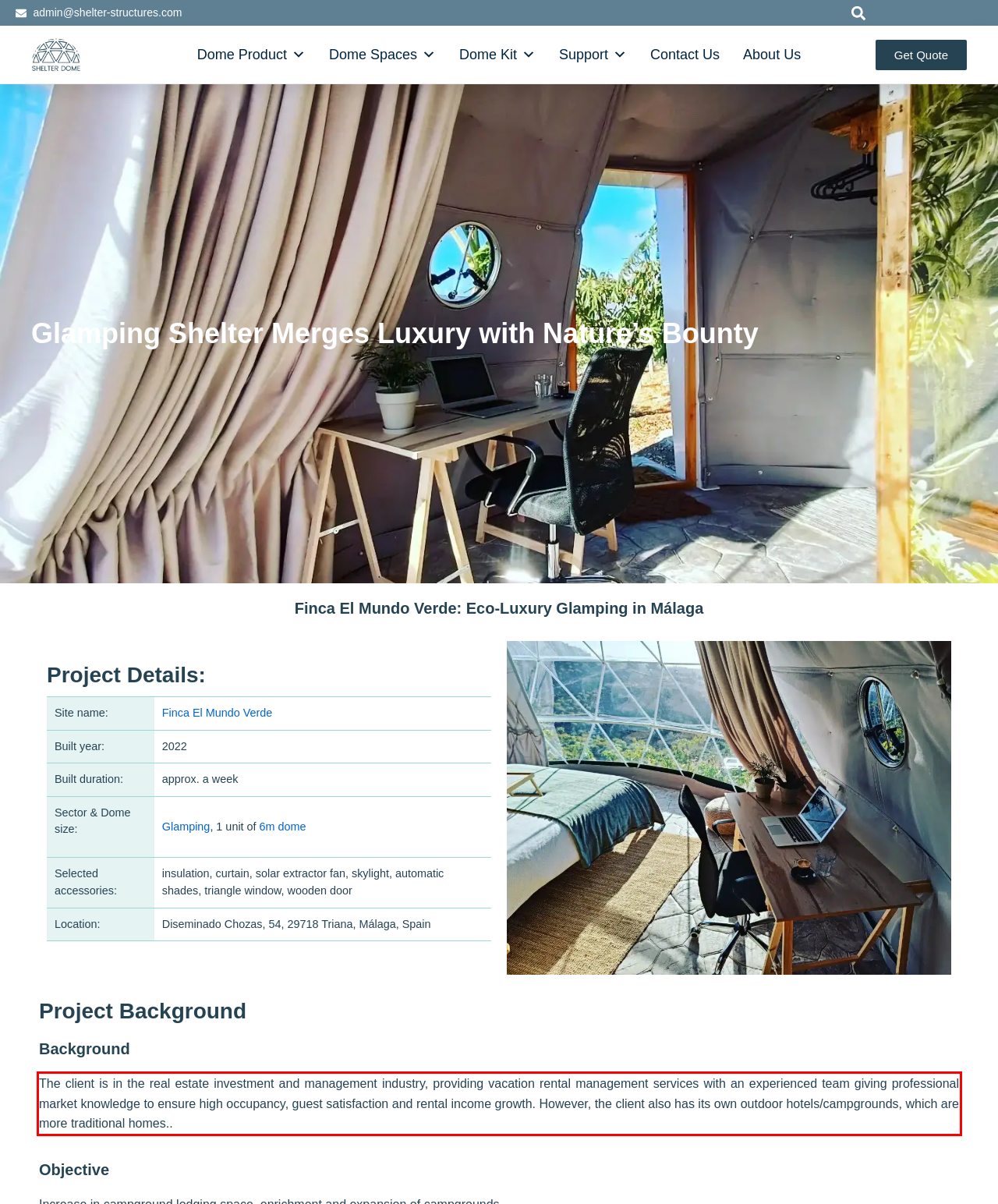Identify and extract the text within the red rectangle in the screenshot of the webpage.

The client is in the real estate investment and management industry, providing vacation rental management services with an experienced team giving professional market knowledge to ensure high occupancy, guest satisfaction and rental income growth. However, the client also has its own outdoor hotels/campgrounds, which are more traditional homes..